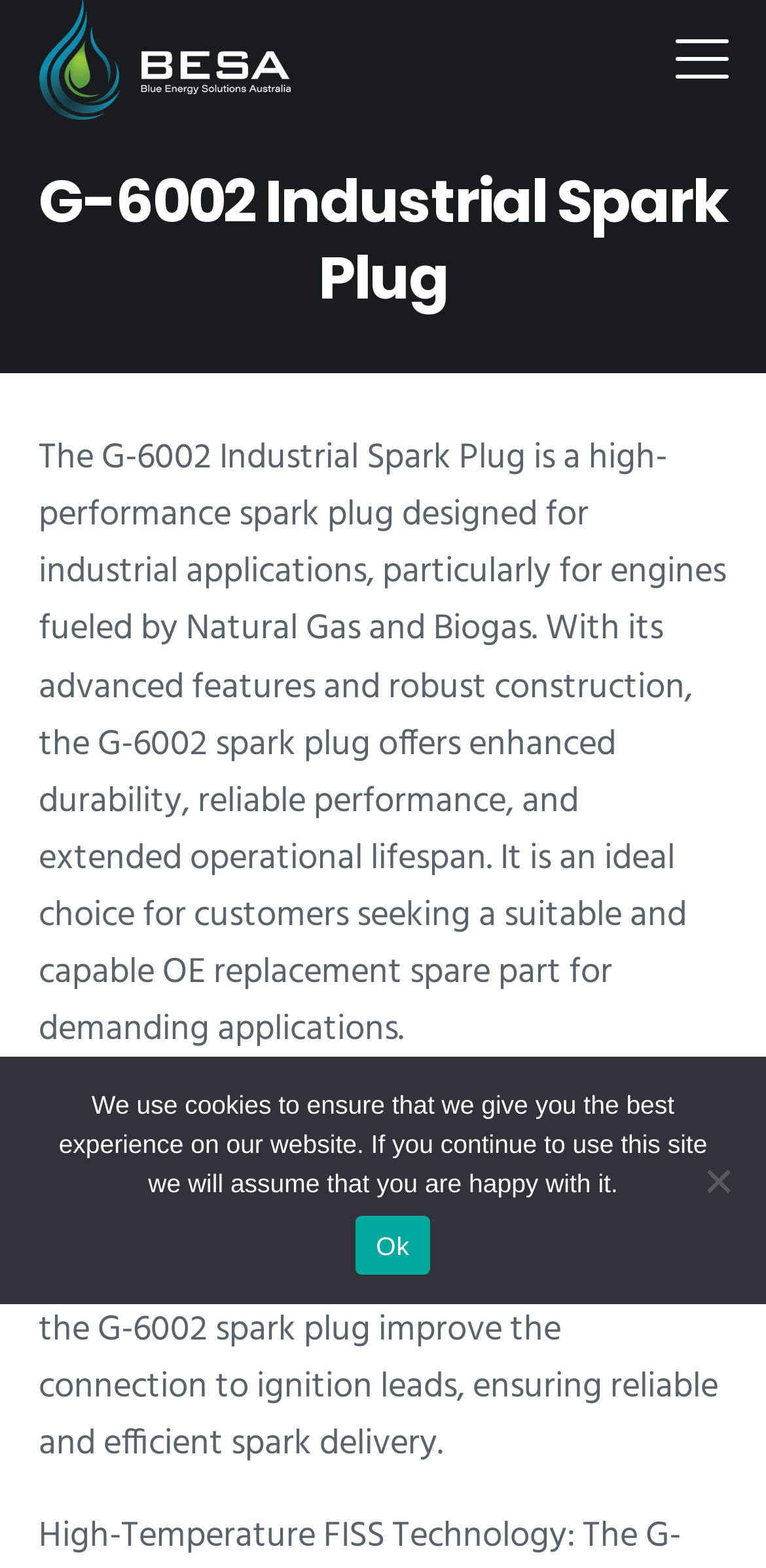Give a concise answer using only one word or phrase for this question:
What is the ideal choice for customers seeking a suitable spare part?

G-6002 spark plug